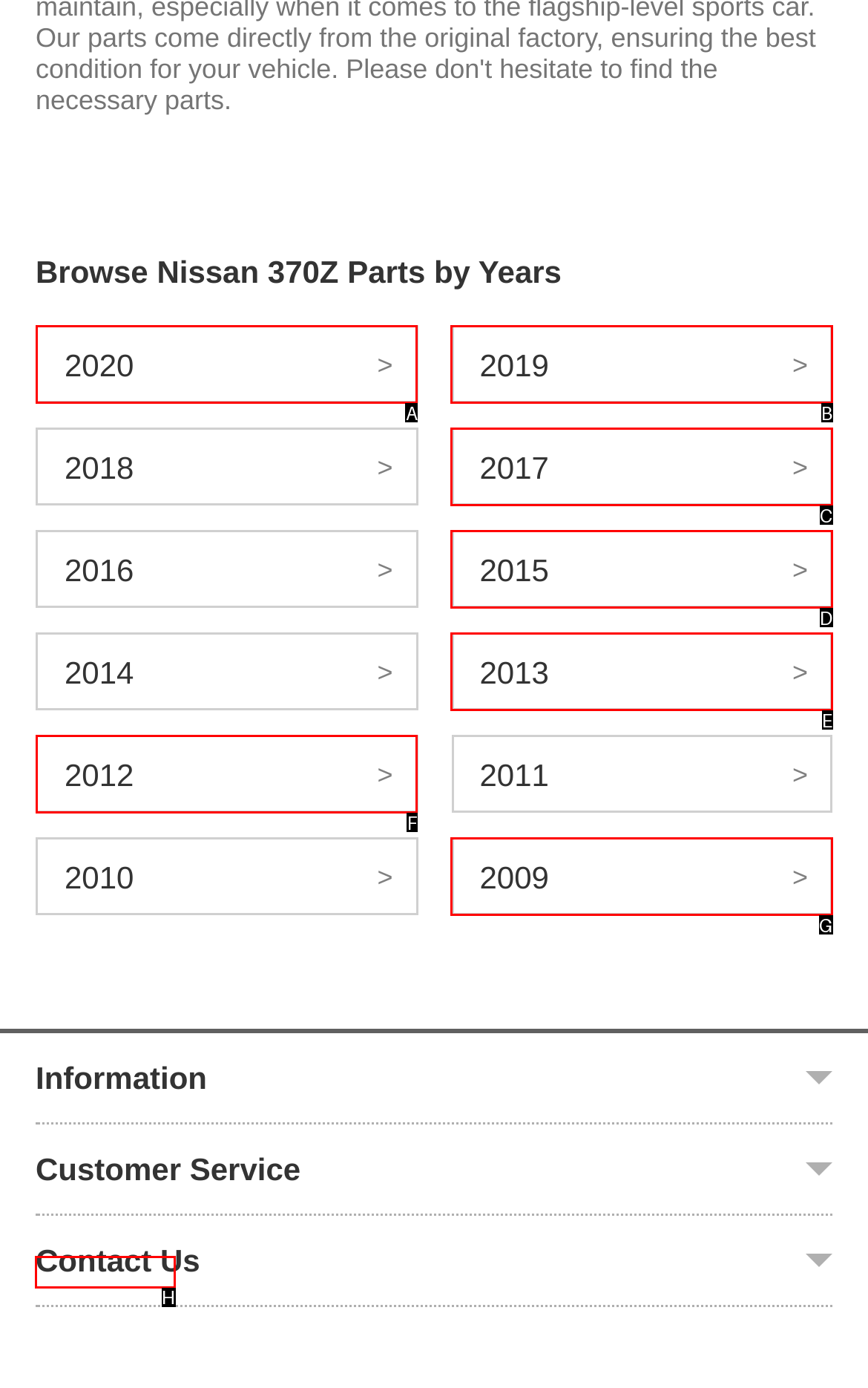Point out the HTML element I should click to achieve the following: Look up a VIN Reply with the letter of the selected element.

H